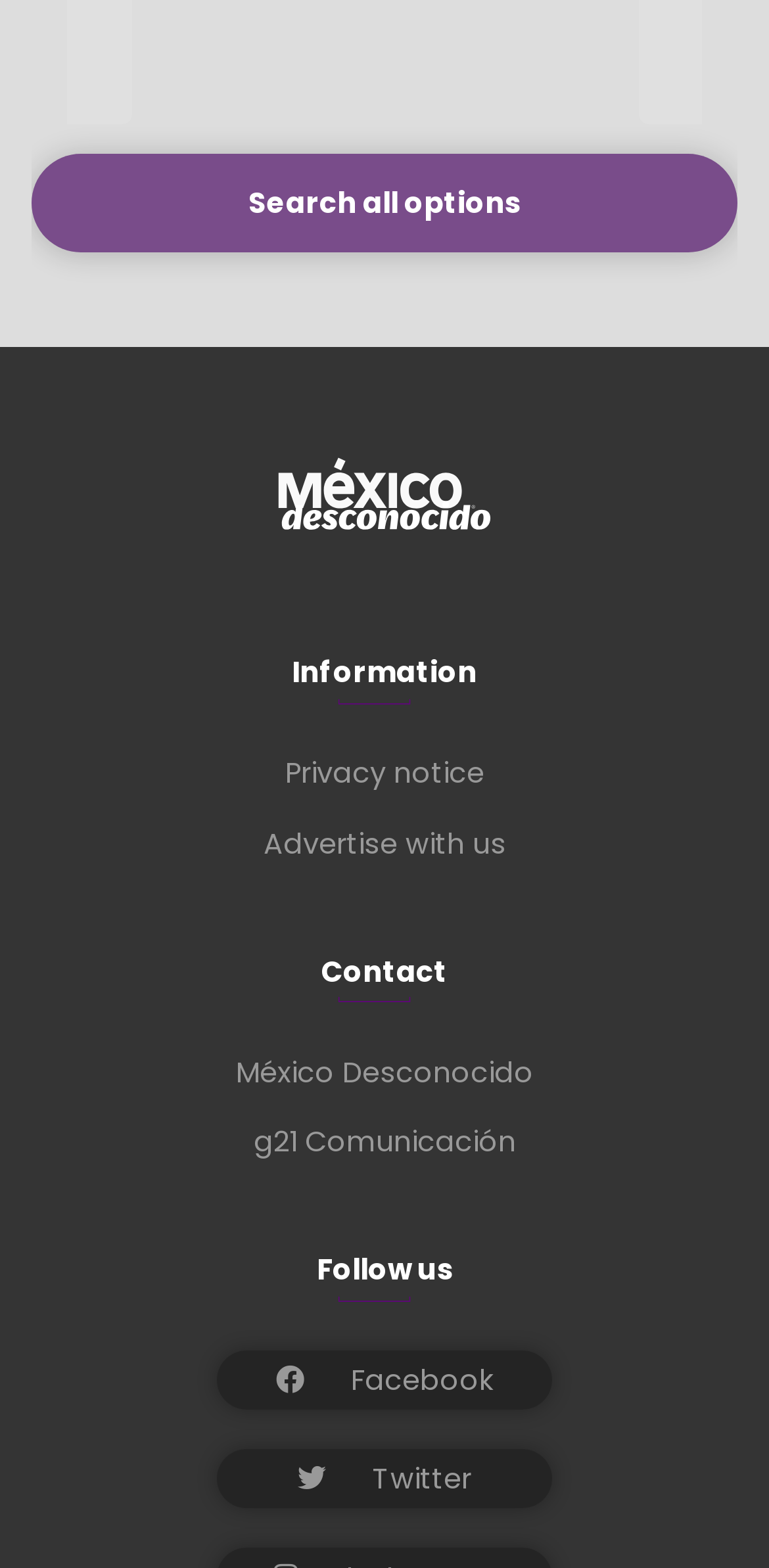Can you show the bounding box coordinates of the region to click on to complete the task described in the instruction: "Check Twitter"?

[0.282, 0.925, 0.718, 0.962]